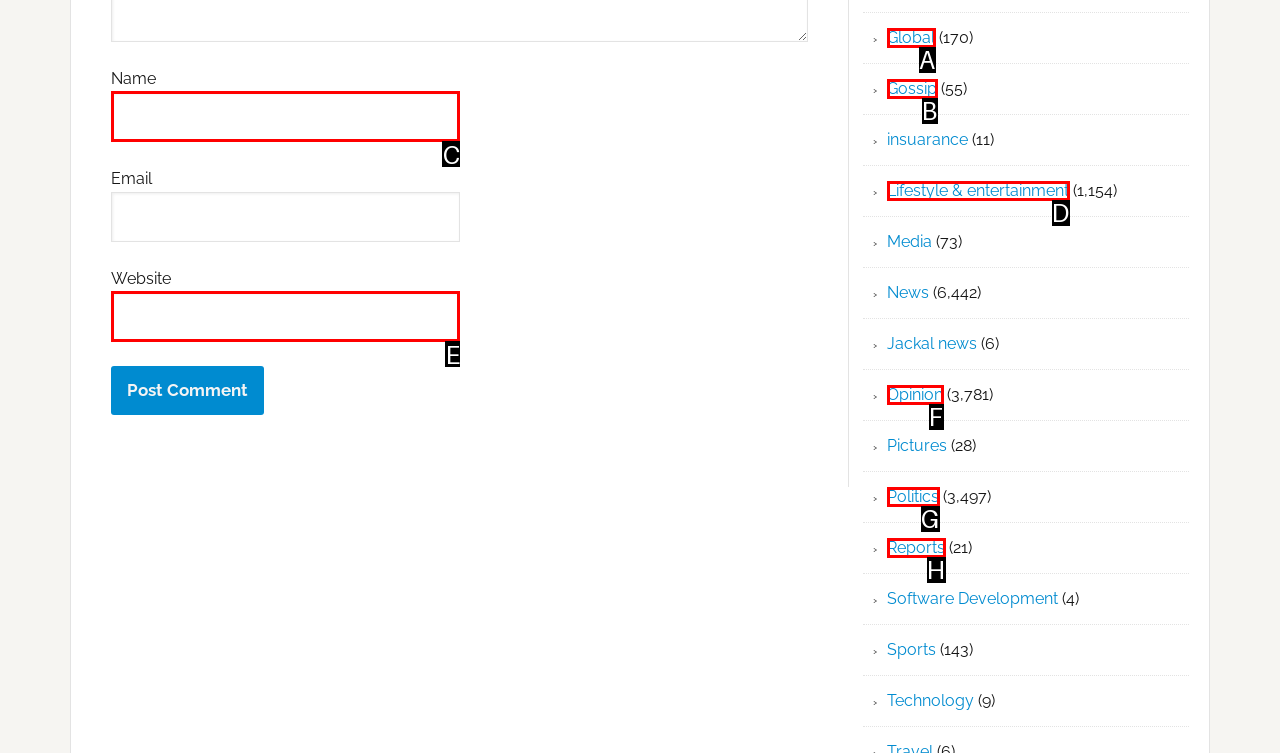Which HTML element matches the description: Global the best? Answer directly with the letter of the chosen option.

A